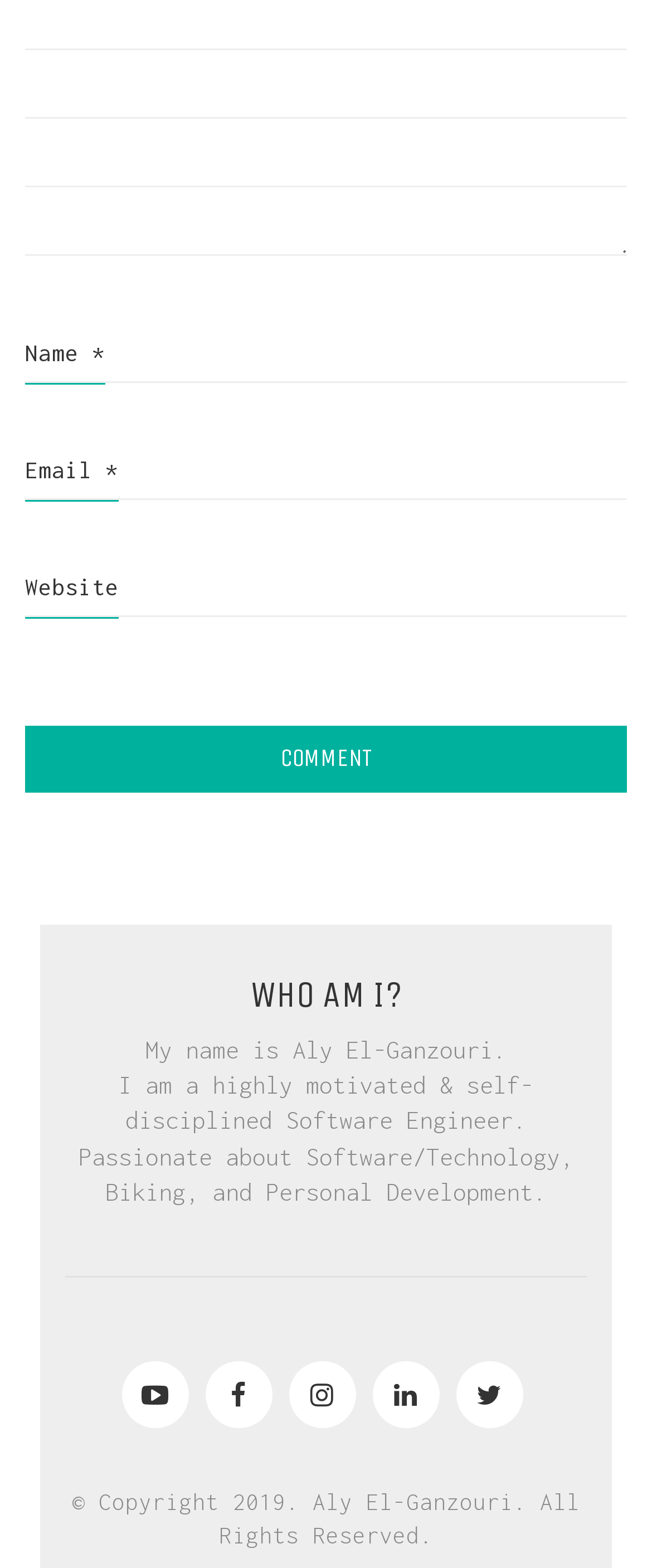Predict the bounding box coordinates of the UI element that matches this description: "parent_node: Name * name="author"". The coordinates should be in the format [left, top, right, bottom] with each value between 0 and 1.

[0.038, 0.213, 0.962, 0.244]